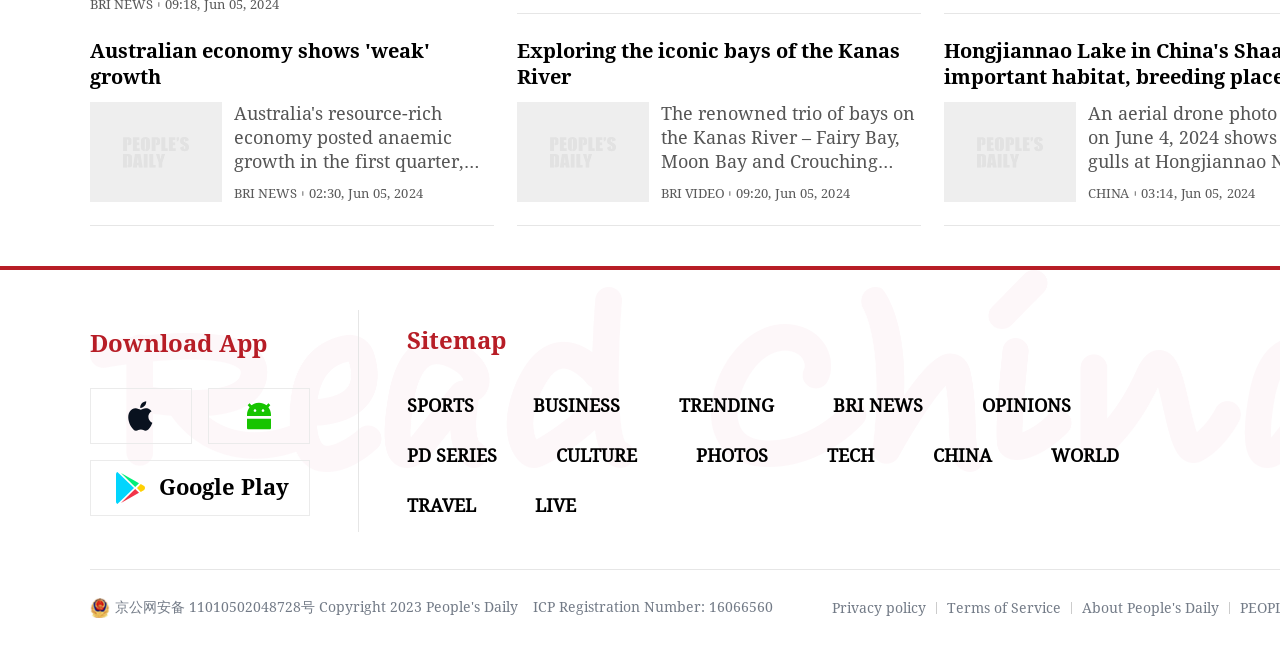Please specify the bounding box coordinates of the clickable region to carry out the following instruction: "Download the app". The coordinates should be four float numbers between 0 and 1, in the format [left, top, right, bottom].

[0.07, 0.508, 0.209, 0.551]